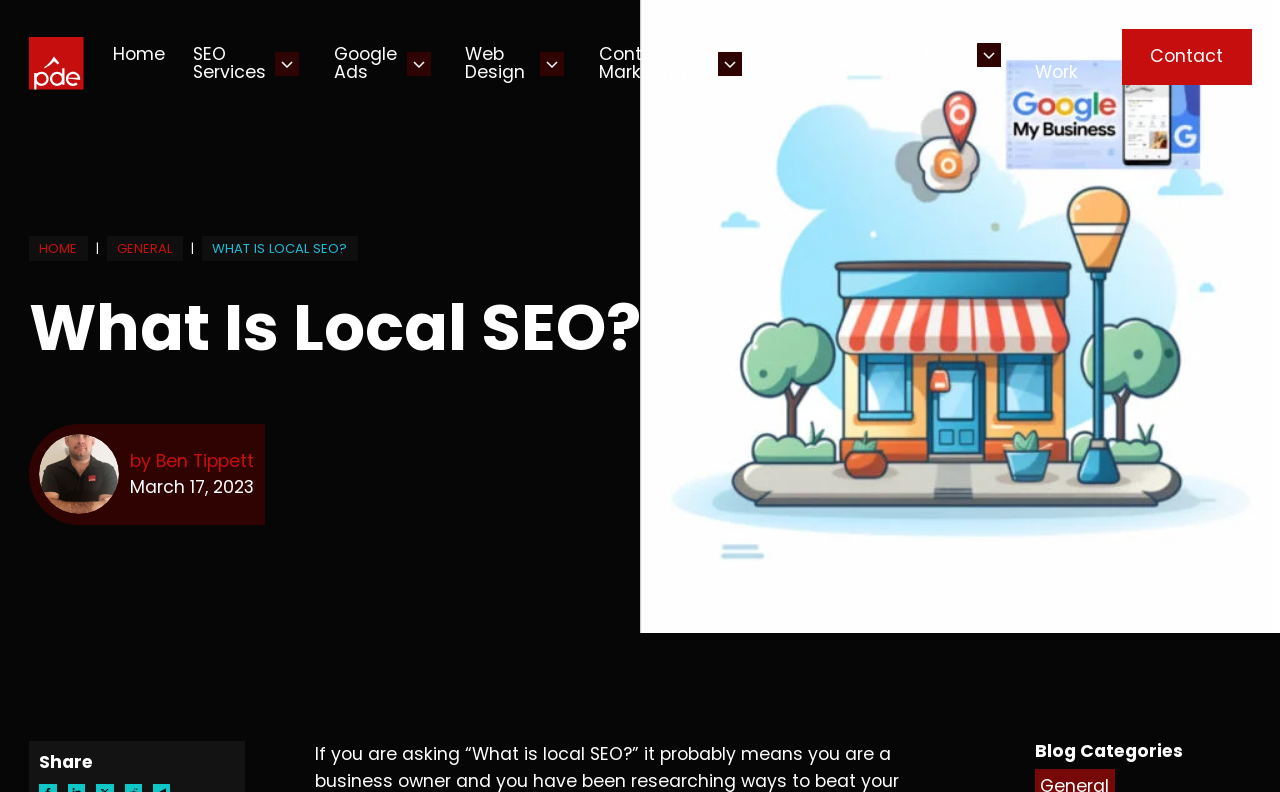Locate the bounding box of the UI element with the following description: "parent_node: Tools aria-label="Tools Sub menu"".

[0.763, 0.054, 0.782, 0.084]